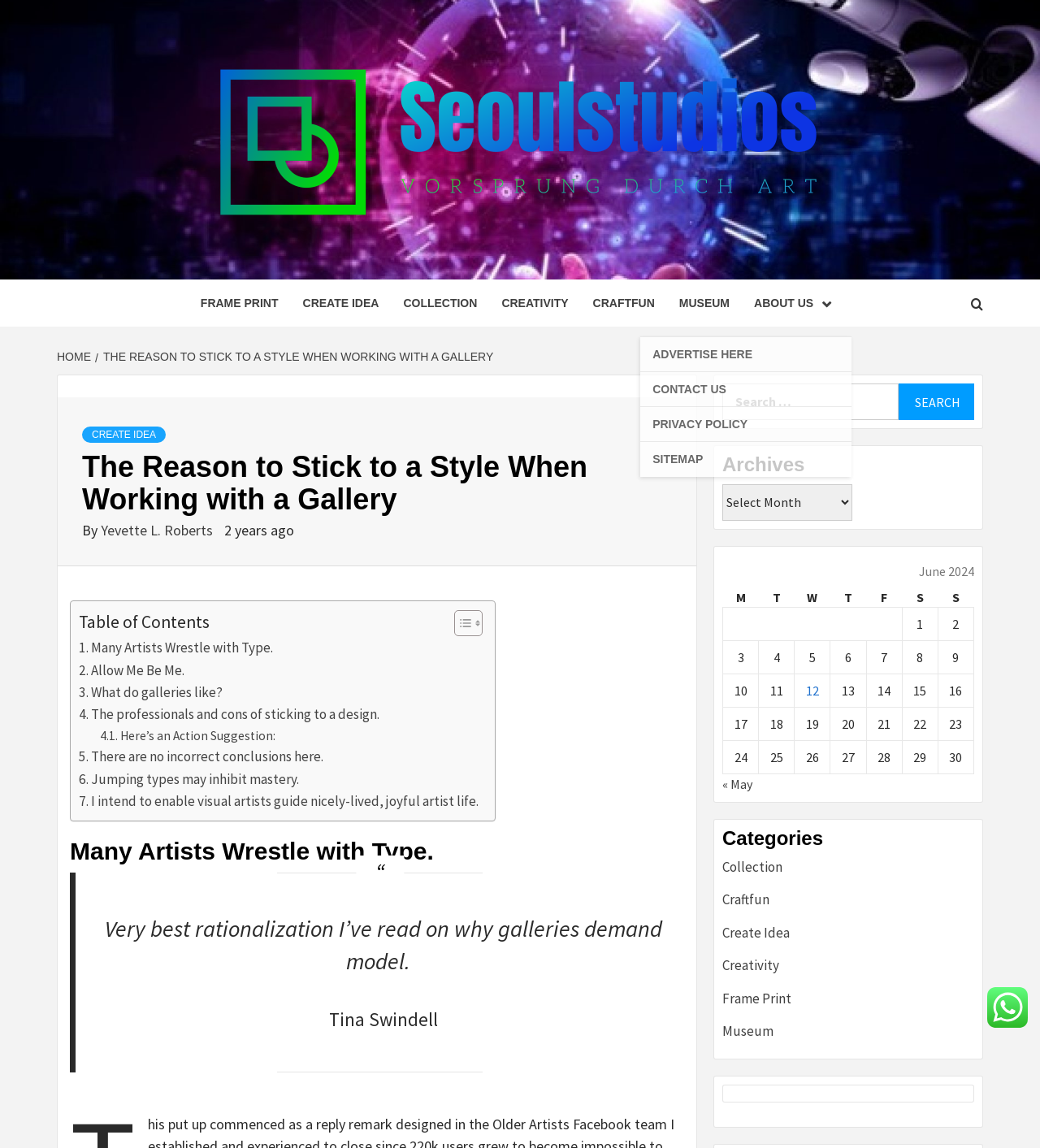Provide a one-word or short-phrase response to the question:
What is the topic of the article?

Sticking to a style when working with a gallery